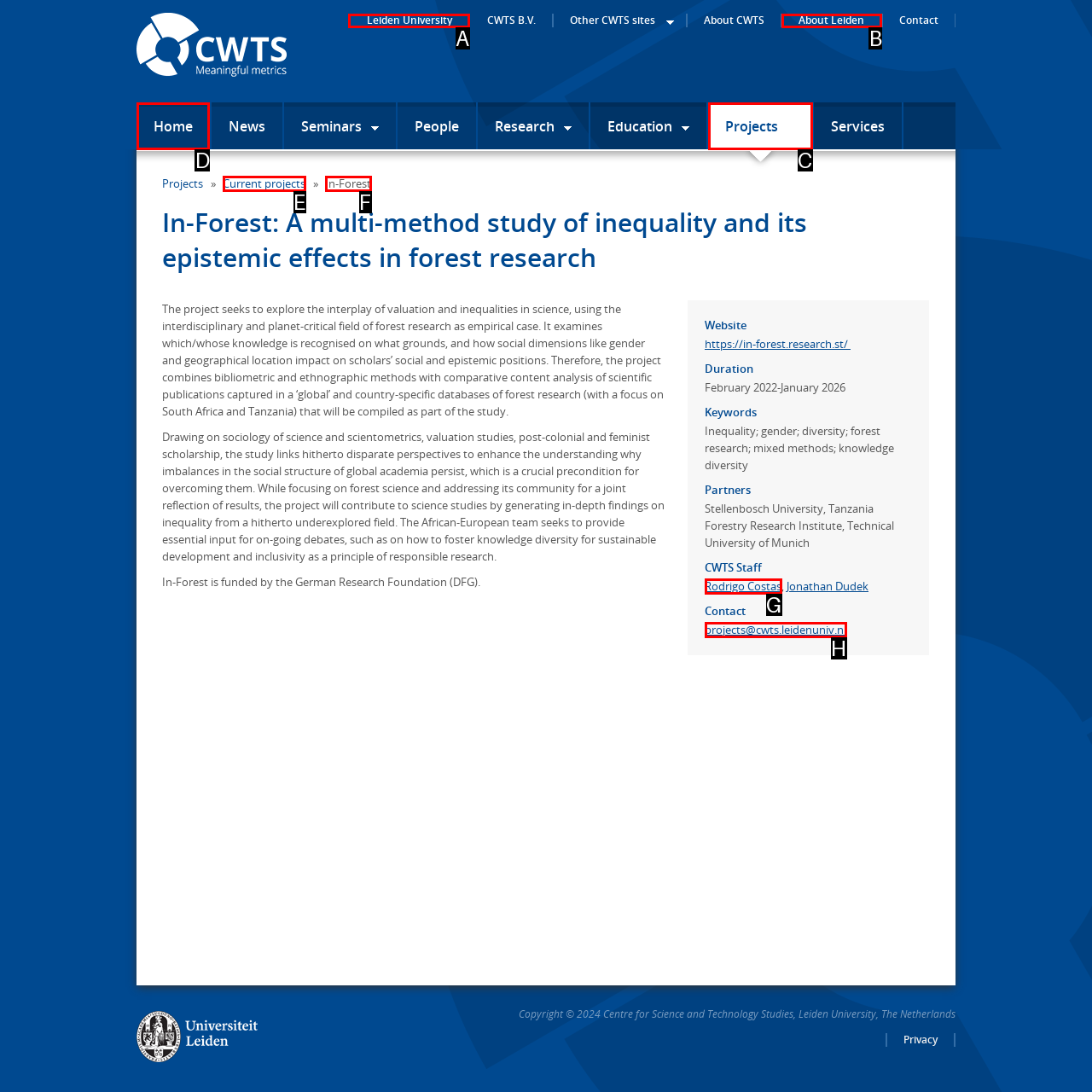Choose the letter that corresponds to the correct button to accomplish the task: Click on the 'Home' link
Reply with the letter of the correct selection only.

D